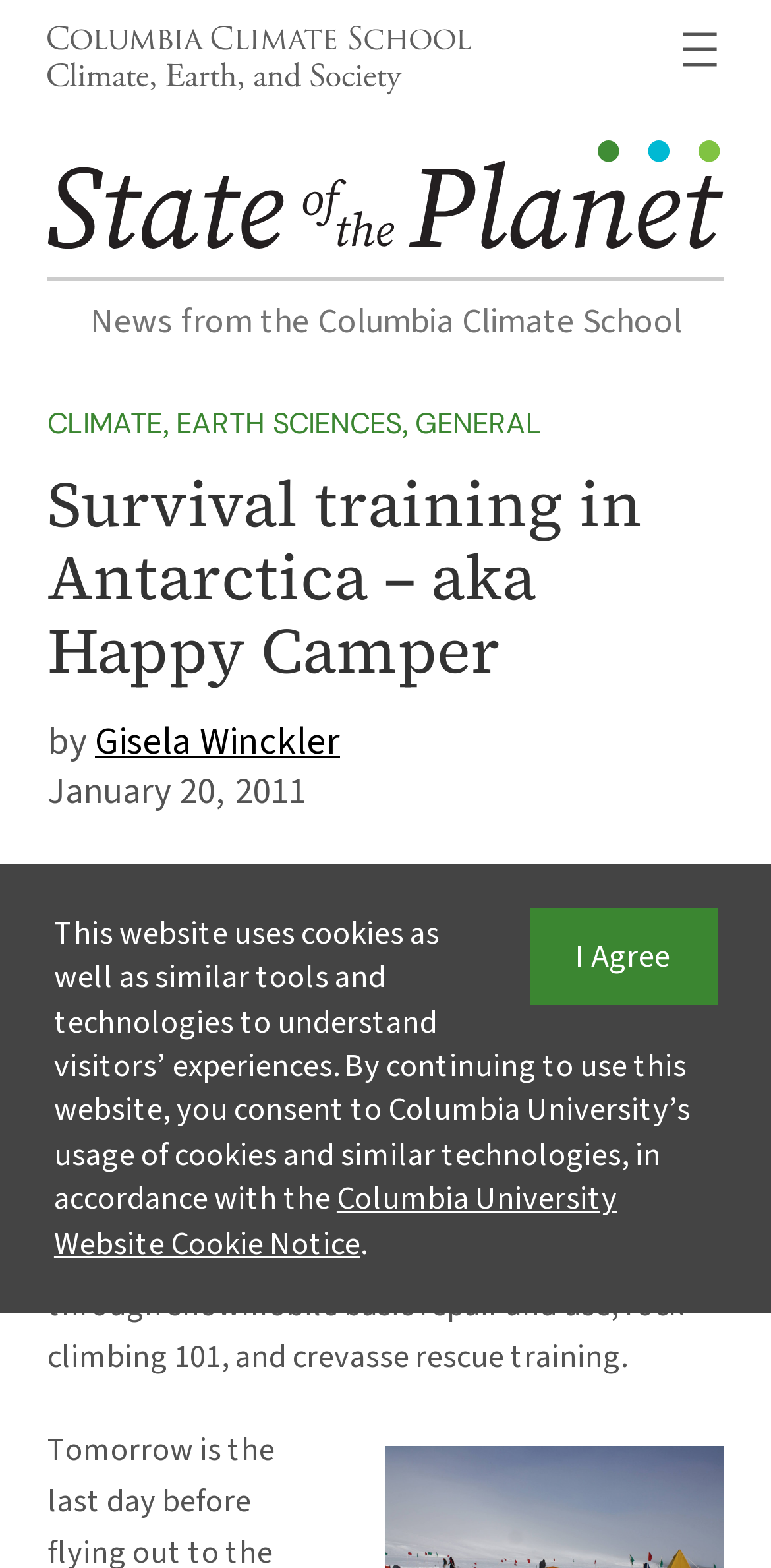Predict the bounding box coordinates for the UI element described as: "Columbia University Website Cookie Notice". The coordinates should be four float numbers between 0 and 1, presented as [left, top, right, bottom].

[0.07, 0.75, 0.801, 0.807]